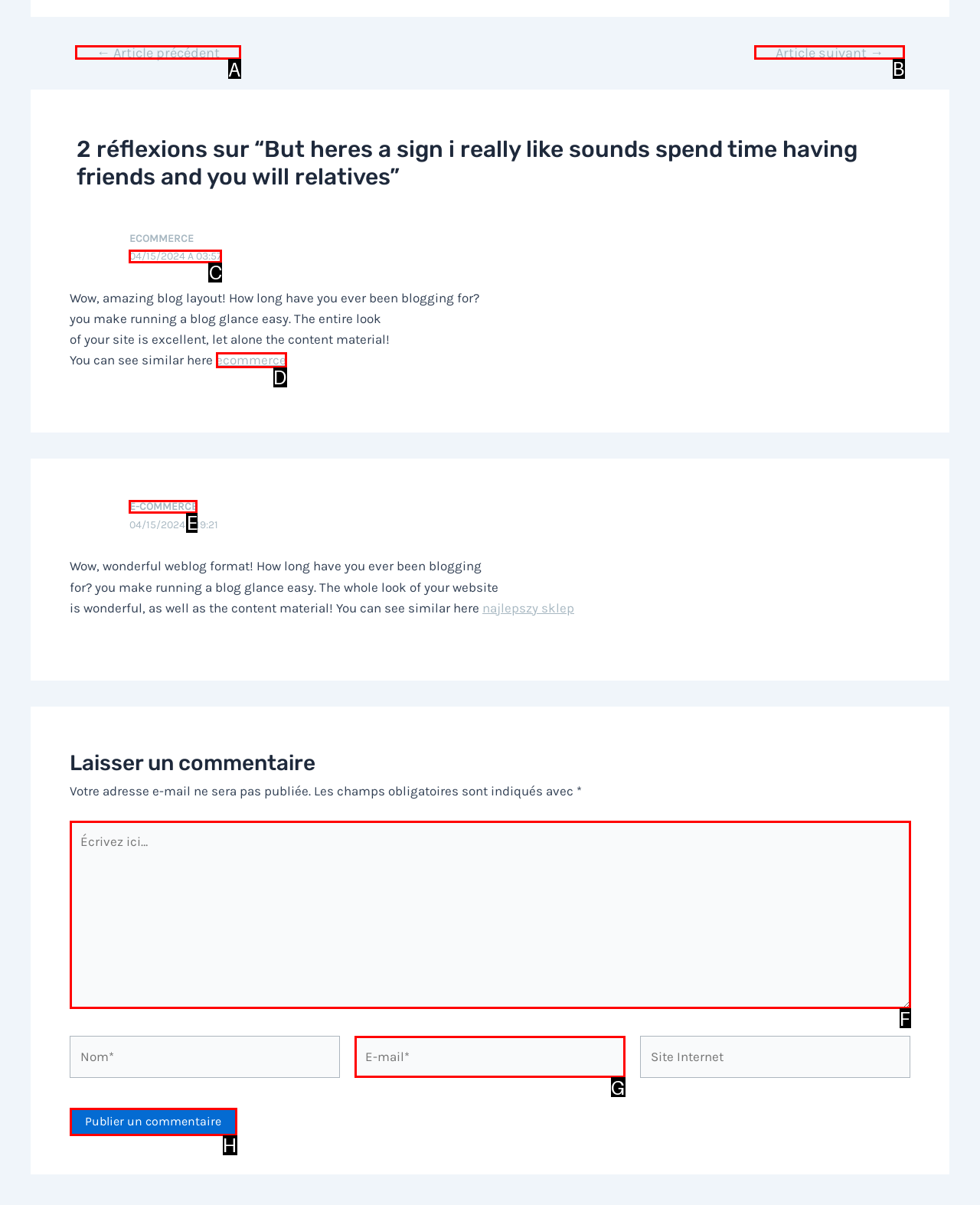Which option should be clicked to execute the task: Click the 'Article suivant →' link?
Reply with the letter of the chosen option.

B